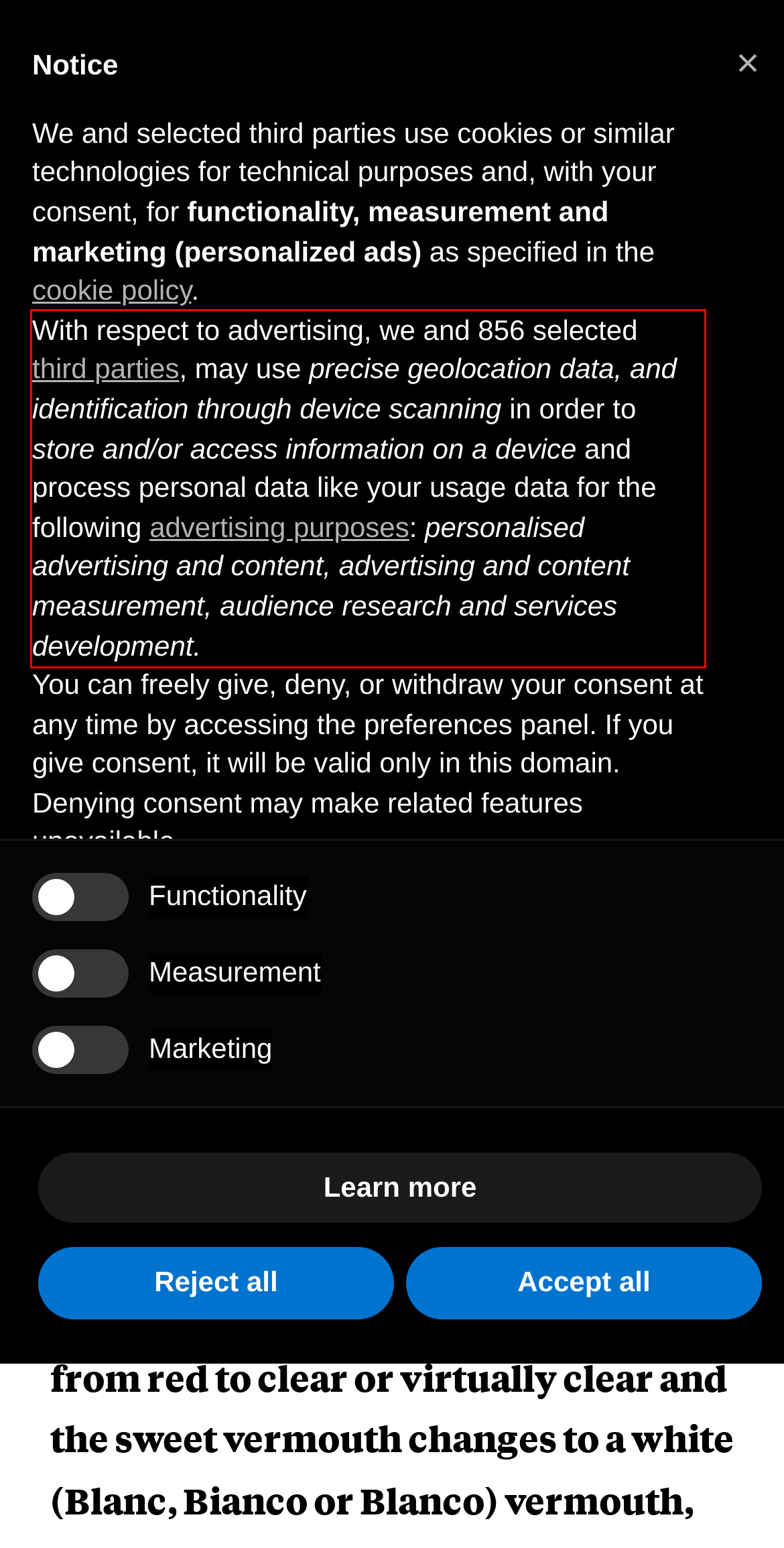Please examine the screenshot of the webpage and read the text present within the red rectangle bounding box.

With respect to advertising, we and 856 selected third parties, may use precise geolocation data, and identification through device scanning in order to store and/or access information on a device and process personal data like your usage data for the following advertising purposes: personalised advertising and content, advertising and content measurement, audience research and services development.